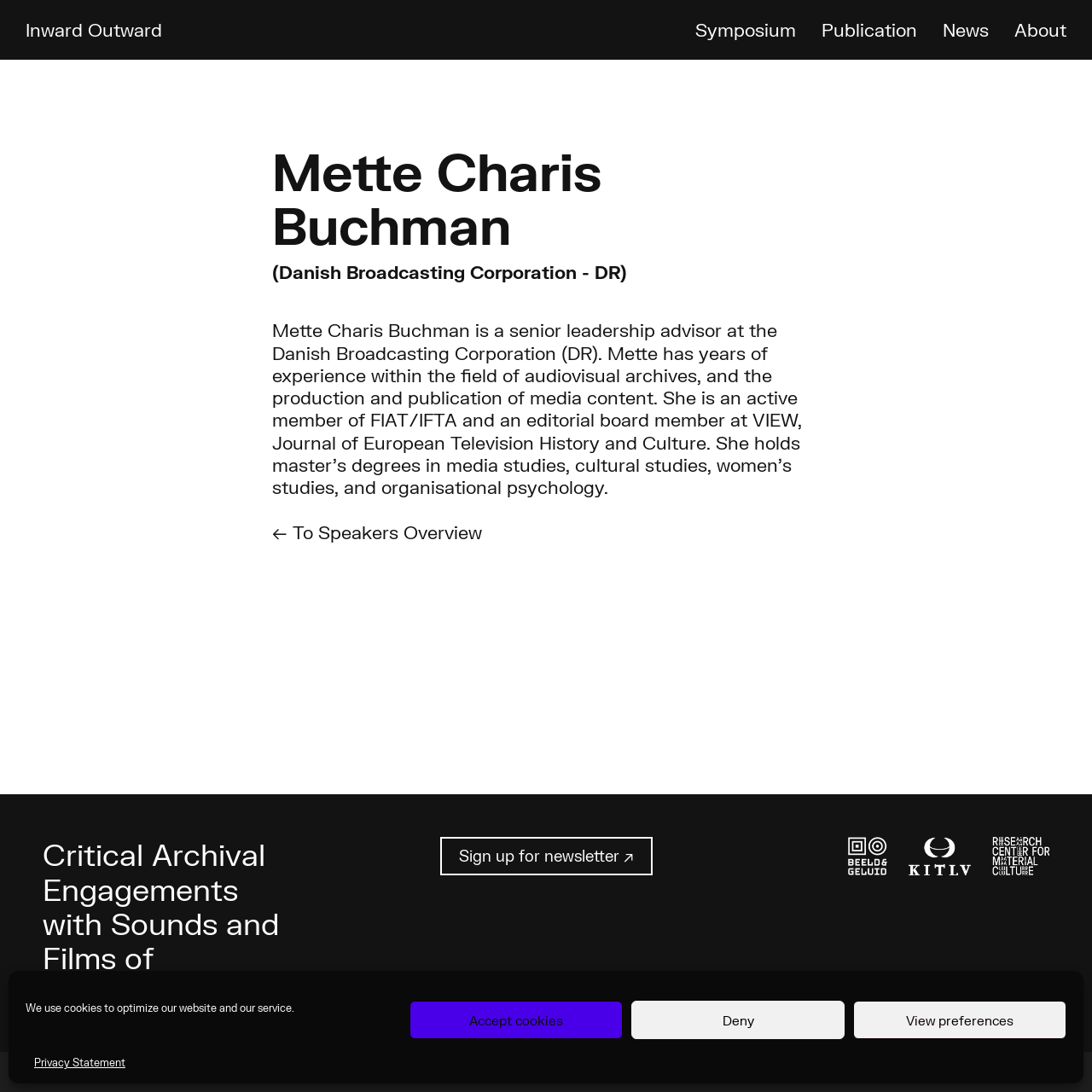Please give a one-word or short phrase response to the following question: 
What is the name of the organization that this website falls under?

Netherland's Institute for Sound & Vision